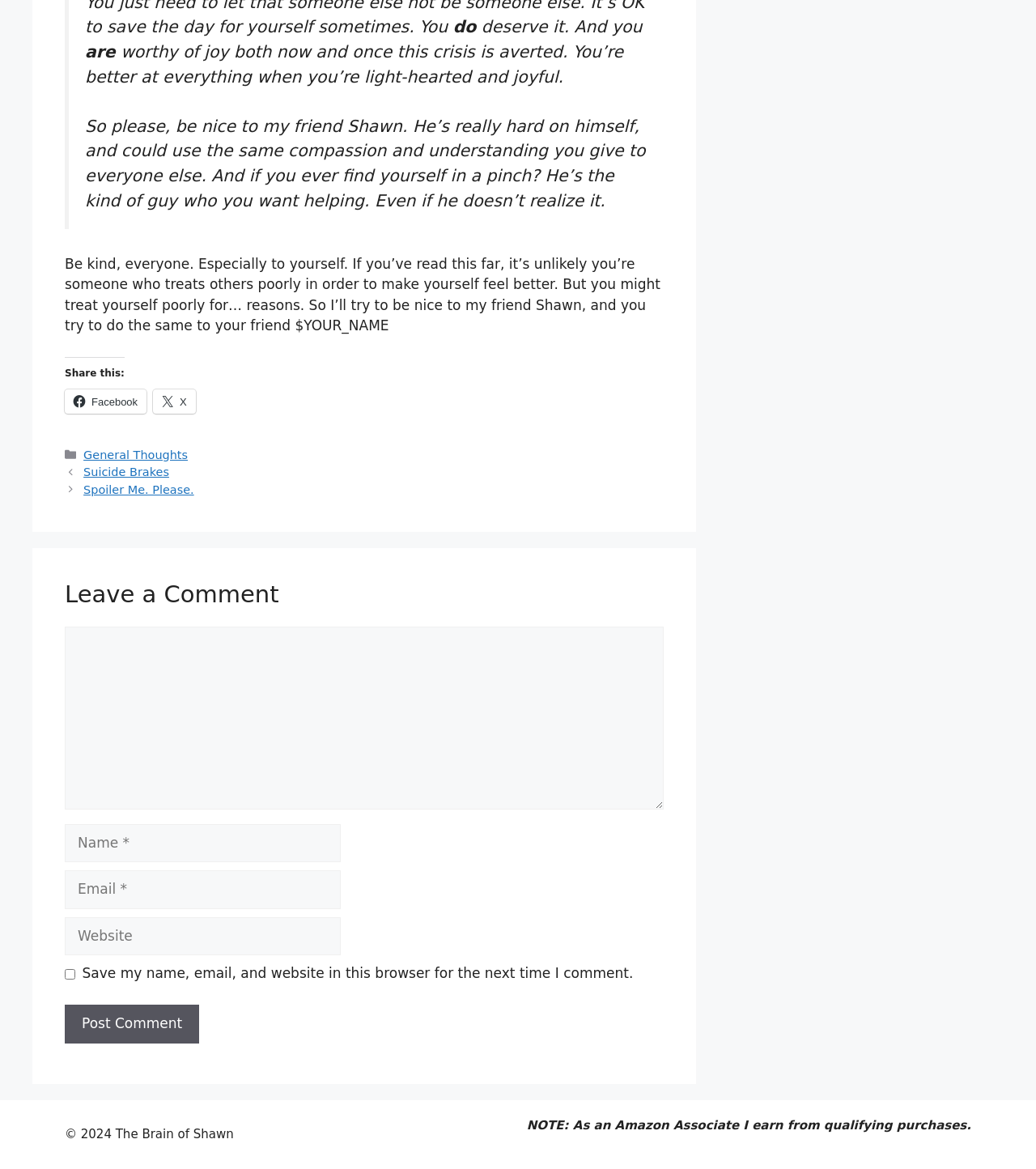Highlight the bounding box of the UI element that corresponds to this description: "parent_node: Comment name="url" placeholder="Website"".

[0.062, 0.785, 0.329, 0.817]